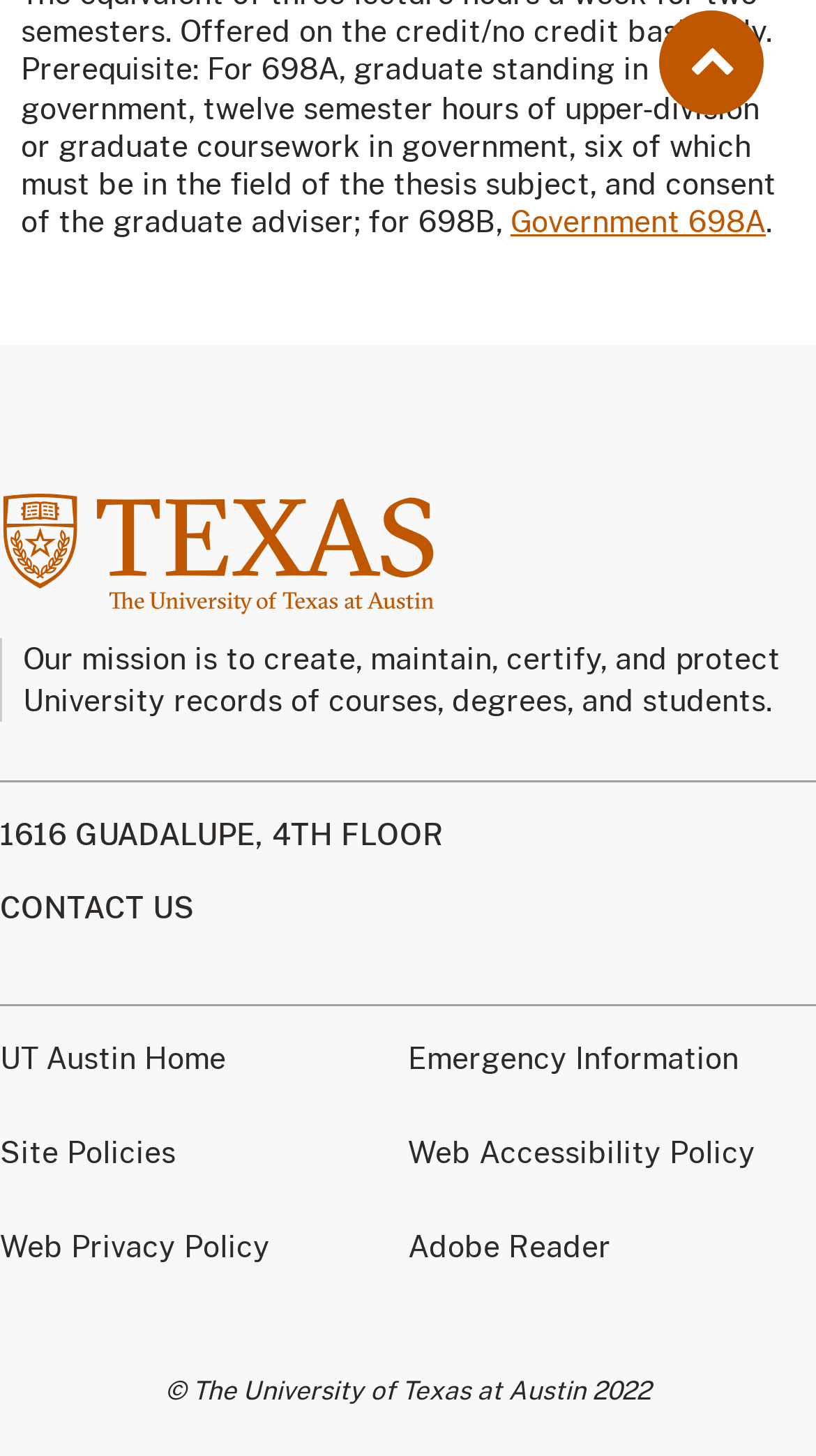What is the copyright year of the university?
Based on the image, provide your answer in one word or phrase.

2022